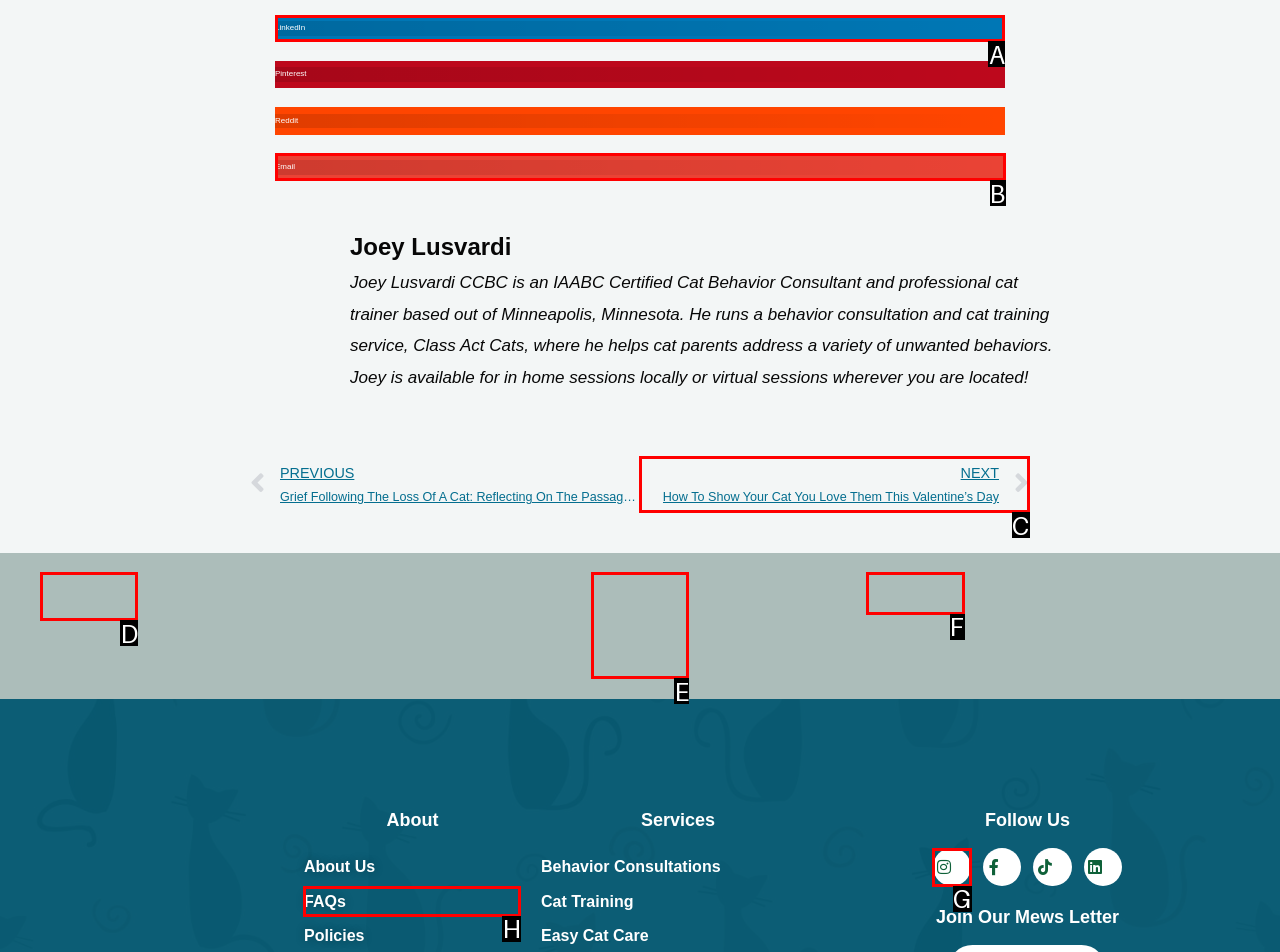Identify the HTML element you need to click to achieve the task: Click on the 'GoPro Hero 11 Battery (Tips, Duration, Replacements)' article. Respond with the corresponding letter of the option.

None